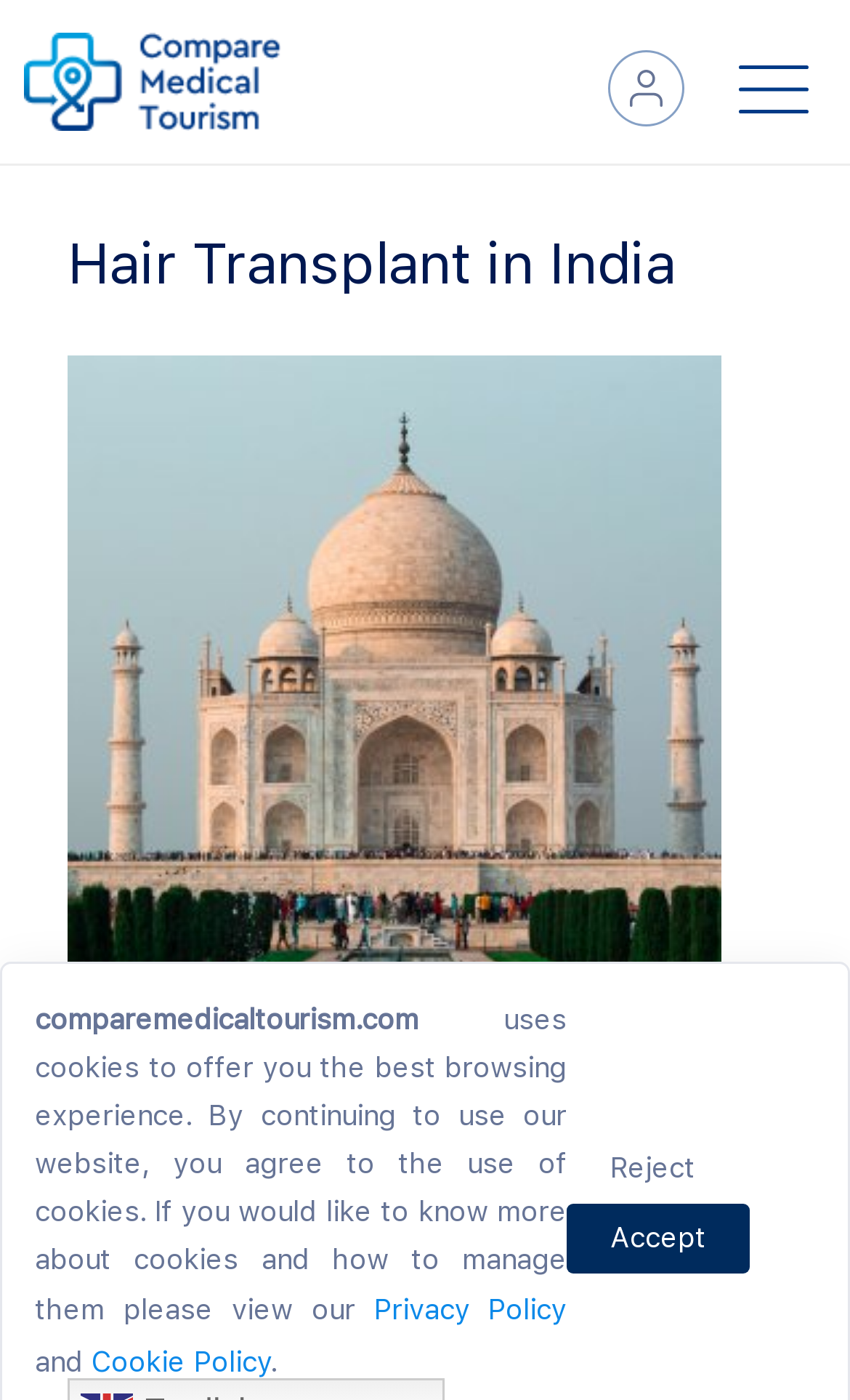Give the bounding box coordinates for the element described as: "Chasing the American Dream".

None